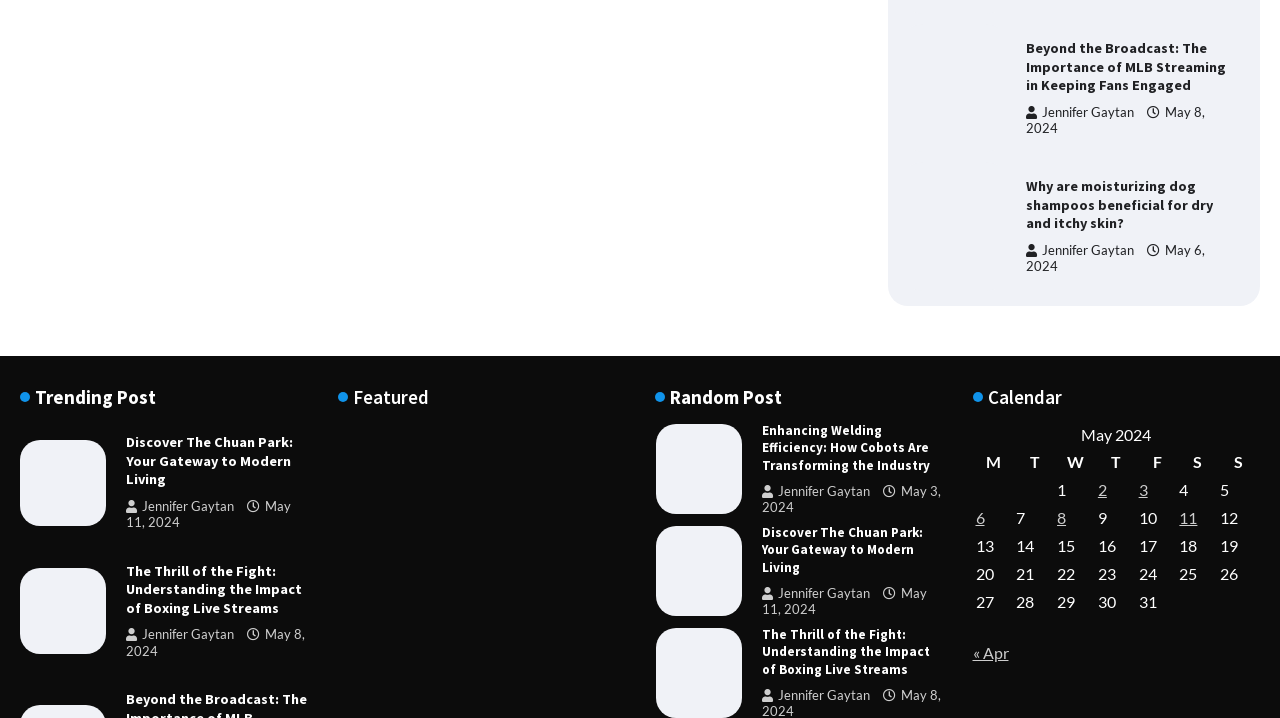Locate the bounding box coordinates of the item that should be clicked to fulfill the instruction: "Check the calendar for May 2024".

[0.76, 0.59, 0.984, 0.86]